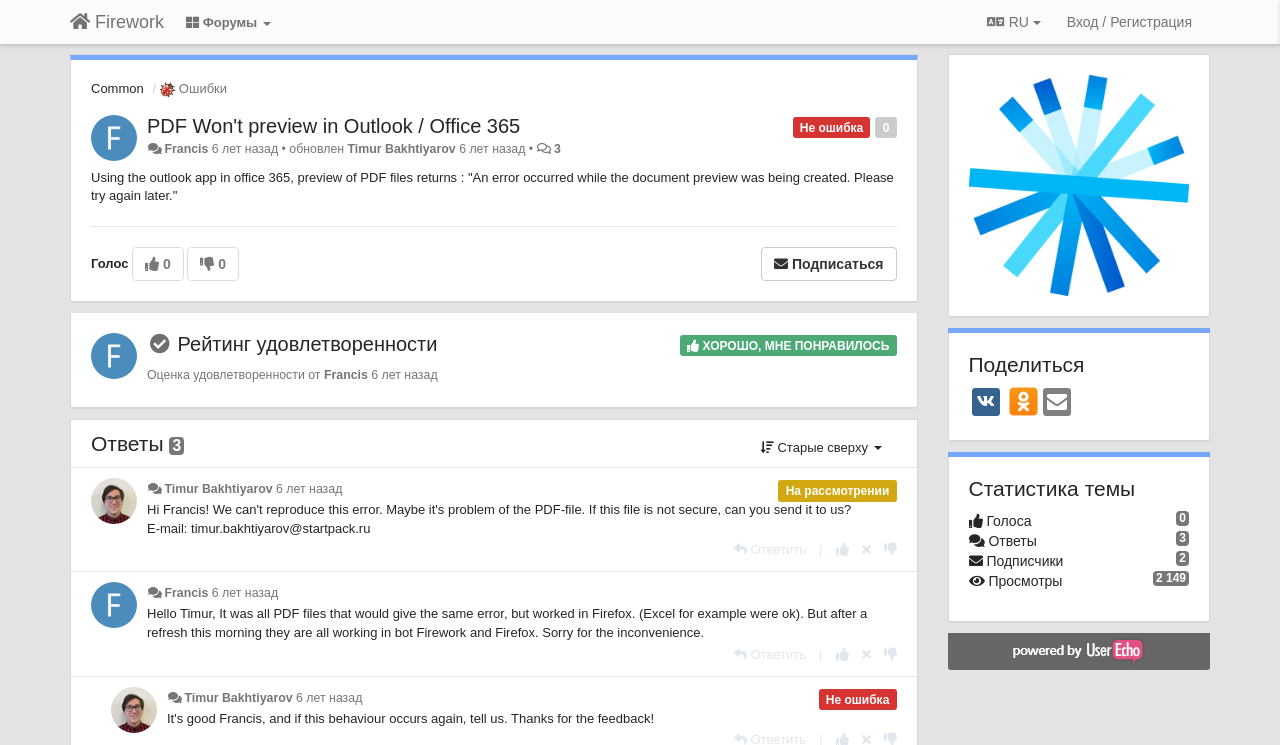Write an exhaustive caption that covers the webpage's main aspects.

This webpage appears to be a discussion forum or a question-and-answer platform. At the top, there is a navigation bar with several links, including "Firework", "Форумы" (which means "Forums" in Russian), "RU", and "Вход / Регистрация" (which means "Login / Registration" in Russian).

Below the navigation bar, there is a heading that reads "PDF Won't preview in Outlook / Office 365". This heading is followed by a link with the same text, and then a series of links and text elements that appear to be related to user profiles and comments.

The main content of the page is a discussion thread about an issue with previewing PDF files in Outlook / Office 365. The thread includes several comments and responses from users, including Francis and Timur Bakhtiyarov. Each comment includes the user's name, the date and time of the comment, and the comment text itself.

There are also several buttons and links throughout the page, including "Ответить" (which means "Respond" in Russian), "+1 к этому комментарию" (which means "+1 to this comment" in Russian), and "Отменить свой голос" (which means "Cancel your vote" in Russian).

At the bottom of the page, there is a section with statistics about the topic, including the number of votes, responses, subscribers, and views. There is also a link to share the topic on social media platforms such as VK, OK, and Email.

Finally, there is a footer section with a link to "Powered by UserEcho", which appears to be the platform or software that powers this discussion forum.